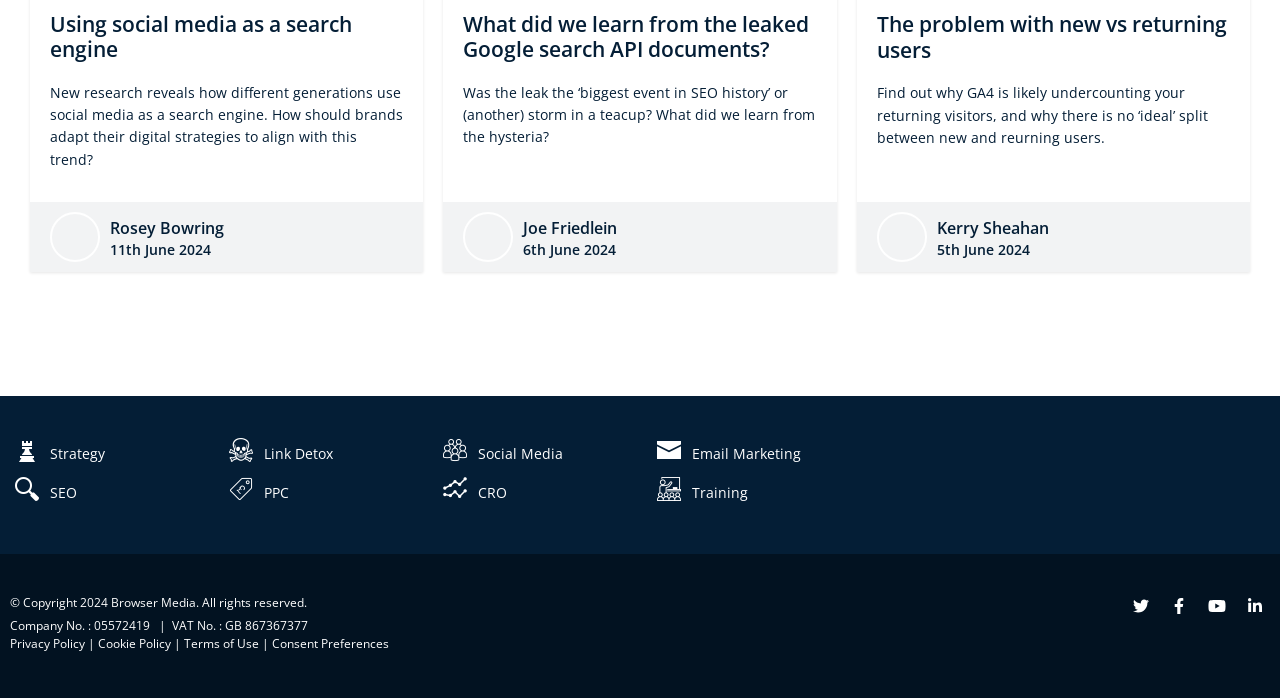Provide a short, one-word or phrase answer to the question below:
How many social media links are present in the footer?

4